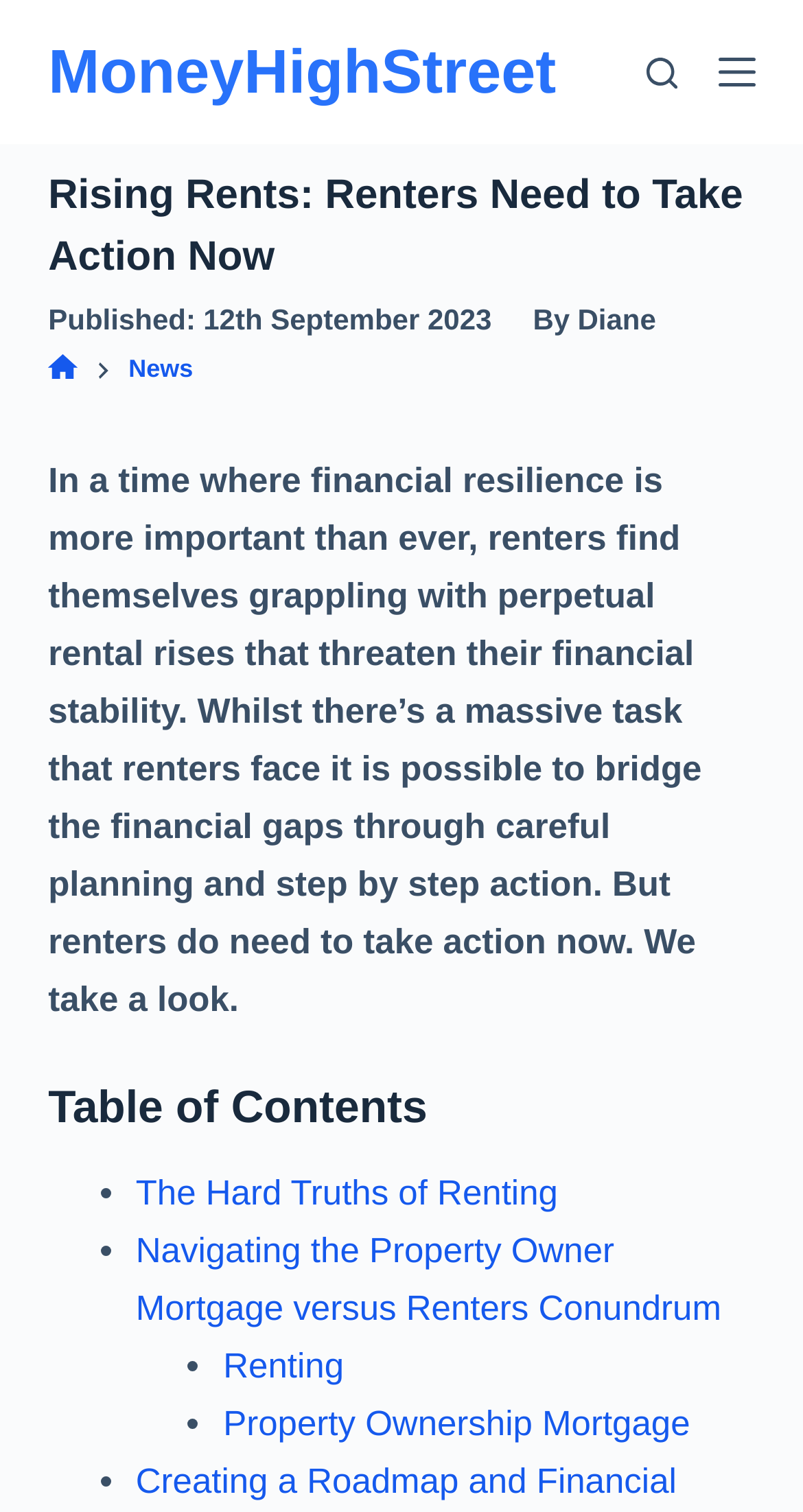Please locate the clickable area by providing the bounding box coordinates to follow this instruction: "click the 'Skip to content' link".

[0.0, 0.0, 0.103, 0.027]